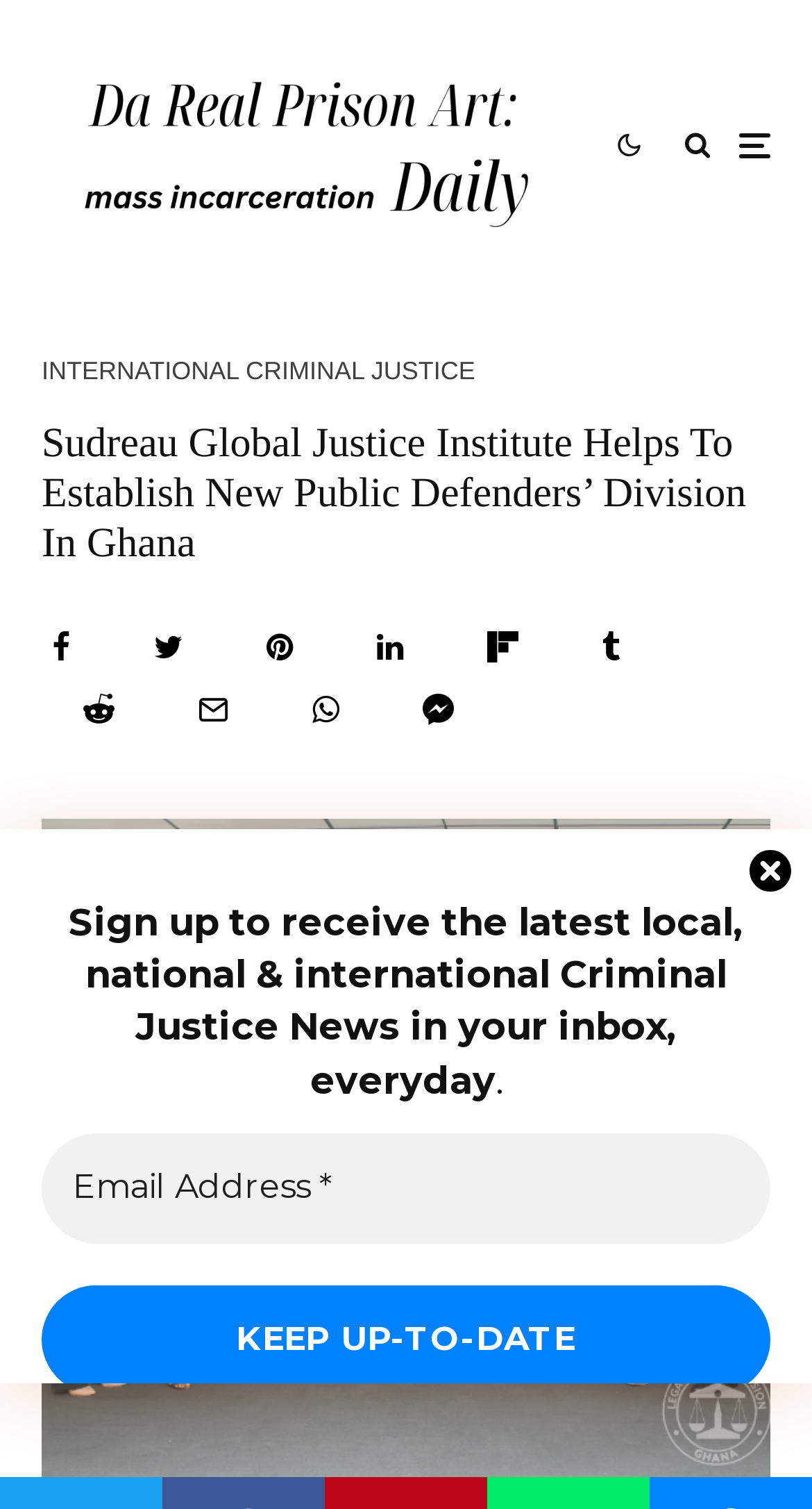Can you extract the headline from the webpage for me?

Sudreau Global Justice Institute Helps To Establish New Public Defenders’ Division In Ghana